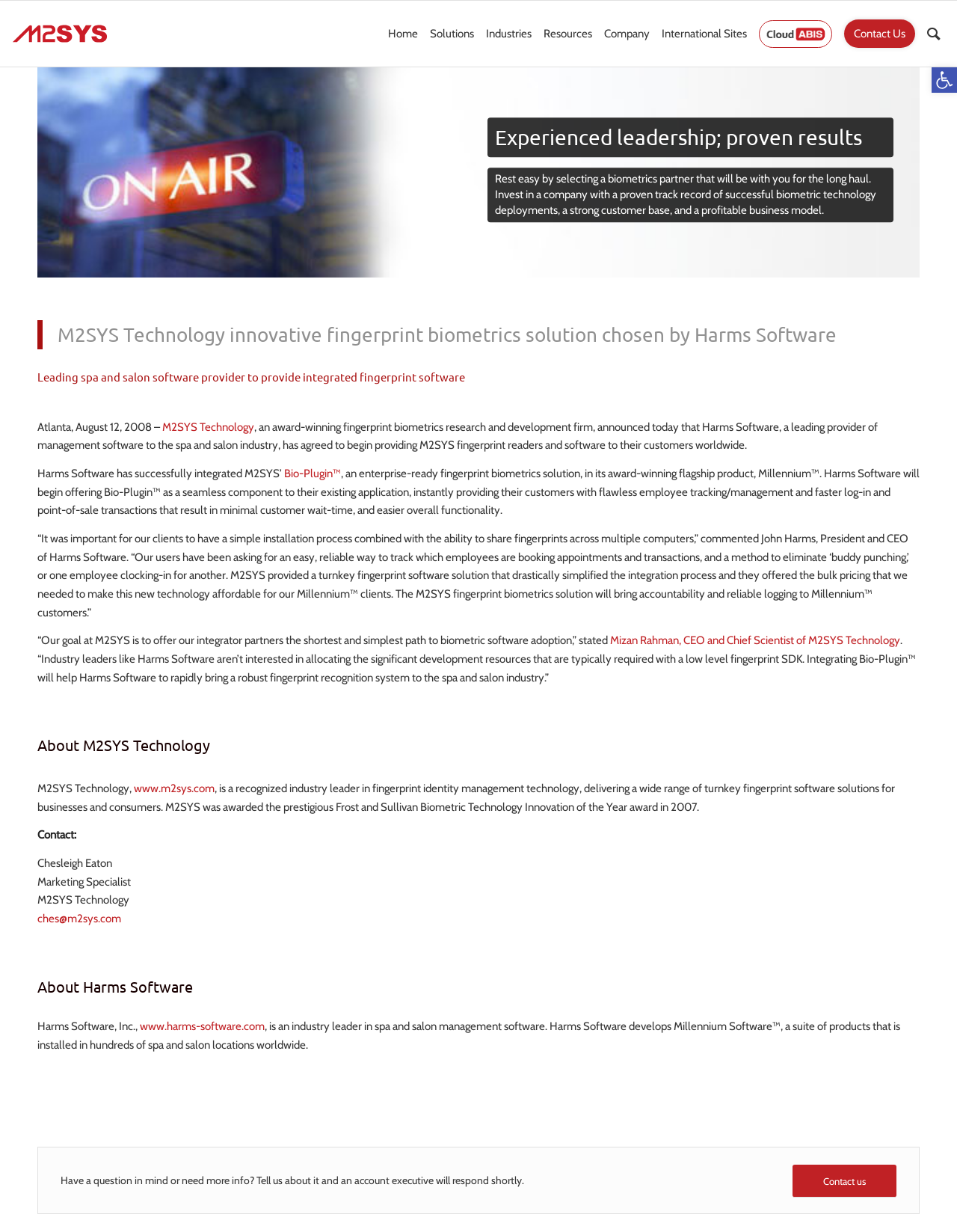What is the name of the flagship product of Harms Software?
Refer to the image and give a detailed response to the question.

I found the answer by reading the text in the section 'About Harms Software', which mentions that Harms Software develops Millennium Software, a suite of products installed in hundreds of spa and salon locations worldwide.